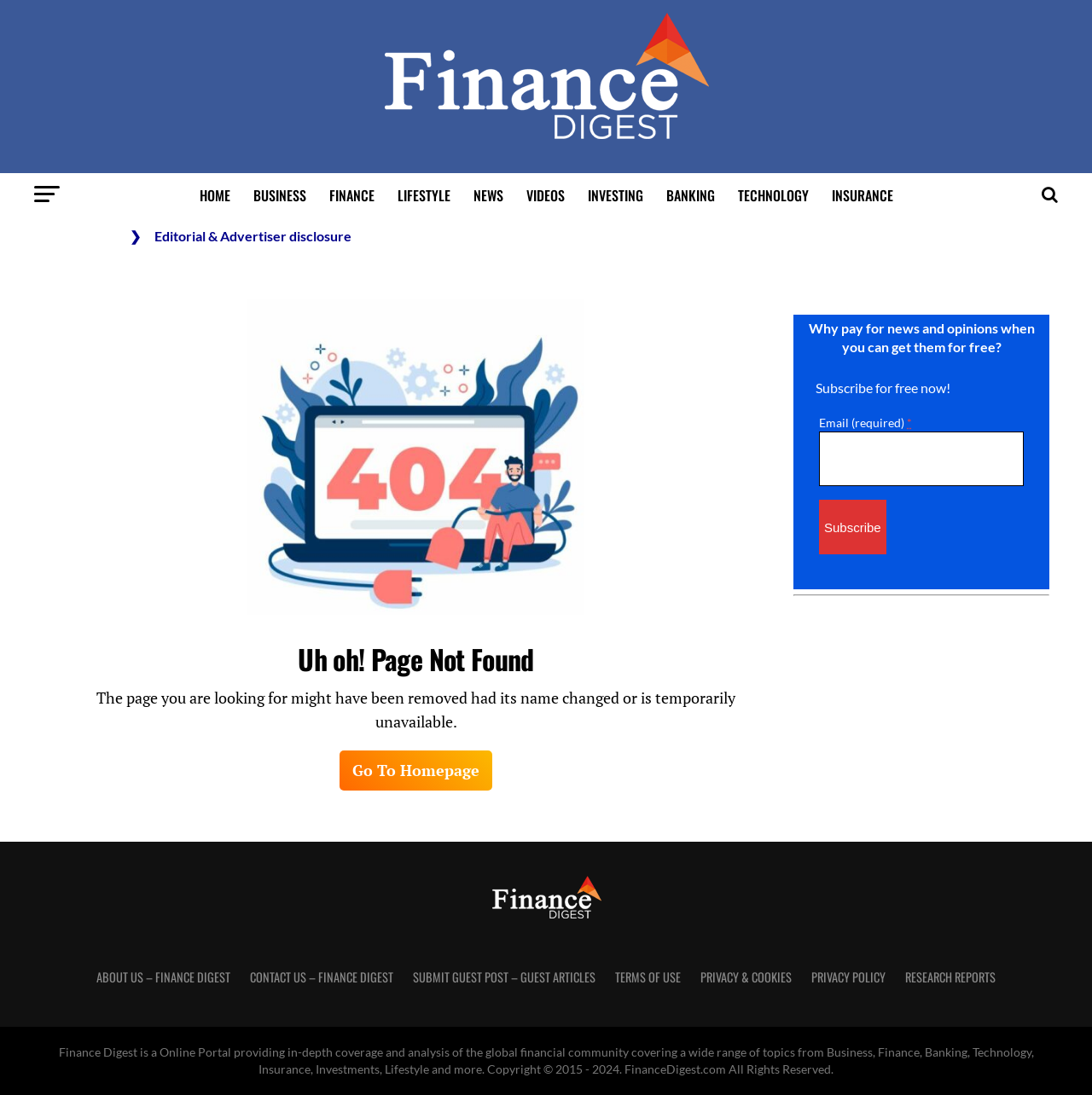Please provide the bounding box coordinates for the element that needs to be clicked to perform the following instruction: "Click Go To Homepage". The coordinates should be given as four float numbers between 0 and 1, i.e., [left, top, right, bottom].

[0.323, 0.695, 0.439, 0.713]